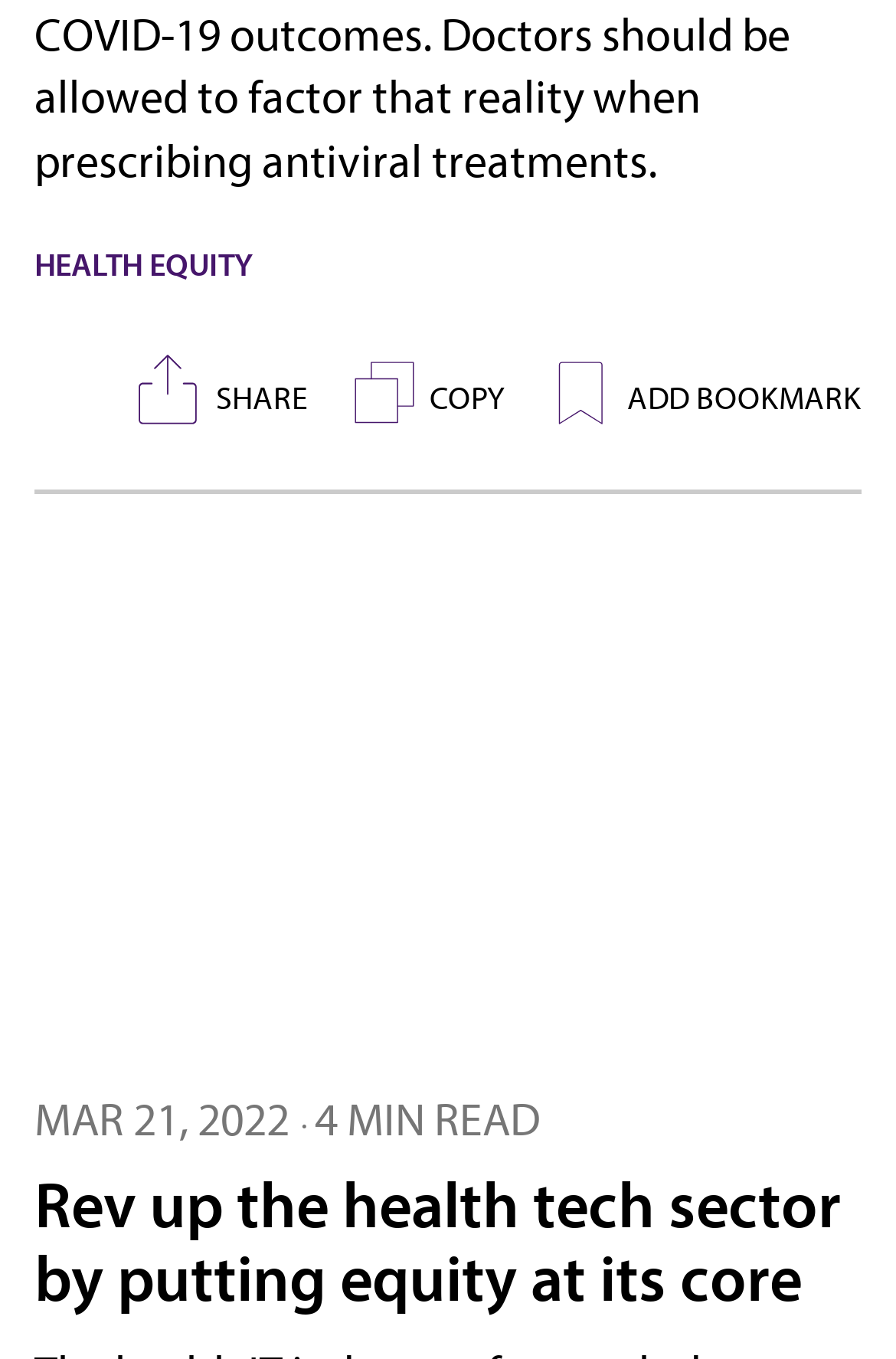Determine the bounding box for the HTML element described here: "AMA Journal of Ethics®". The coordinates should be given as [left, top, right, bottom] with each number being a float between 0 and 1.

[0.095, 0.556, 0.69, 0.599]